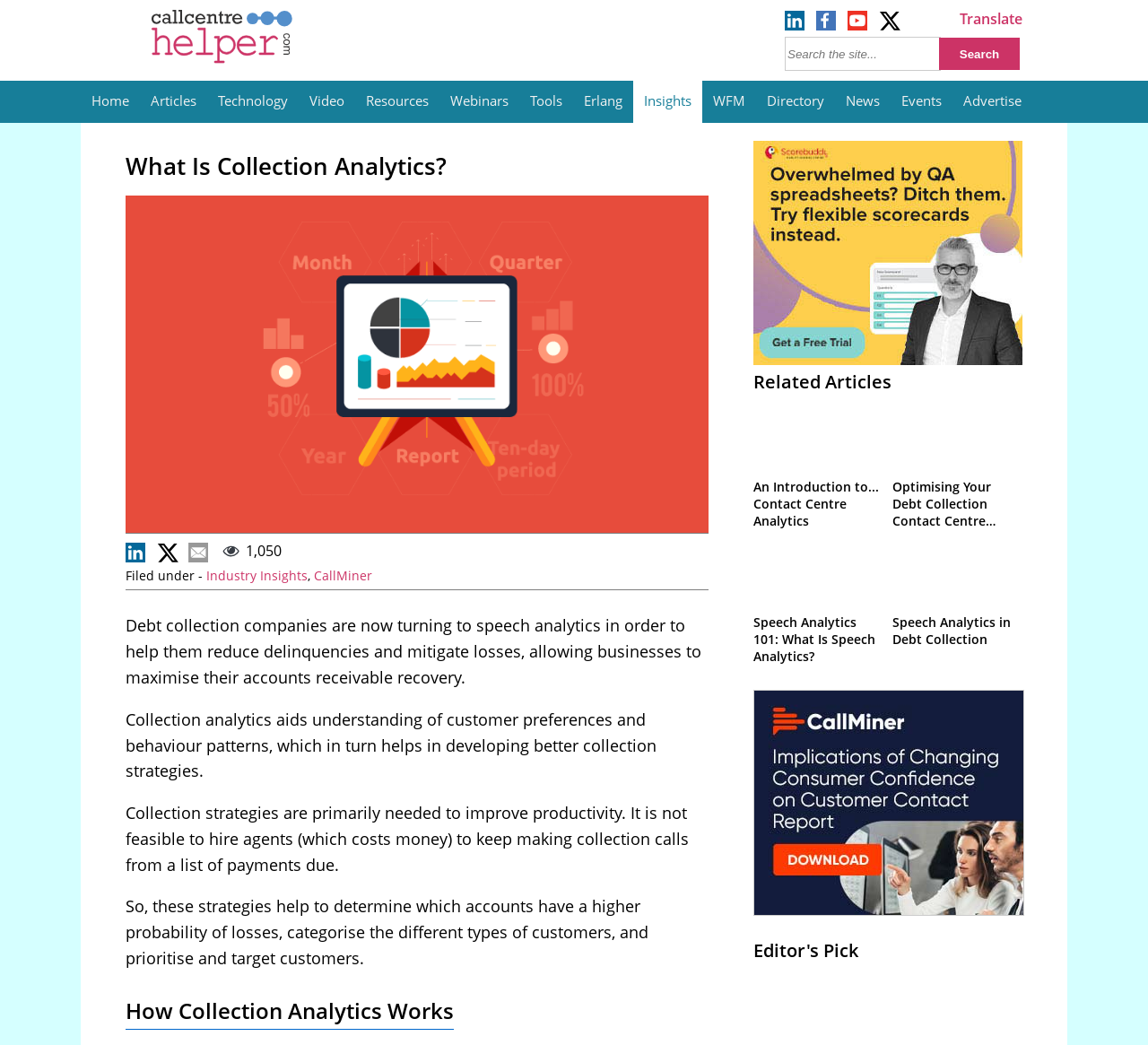Please identify the coordinates of the bounding box that should be clicked to fulfill this instruction: "contact us via email".

None